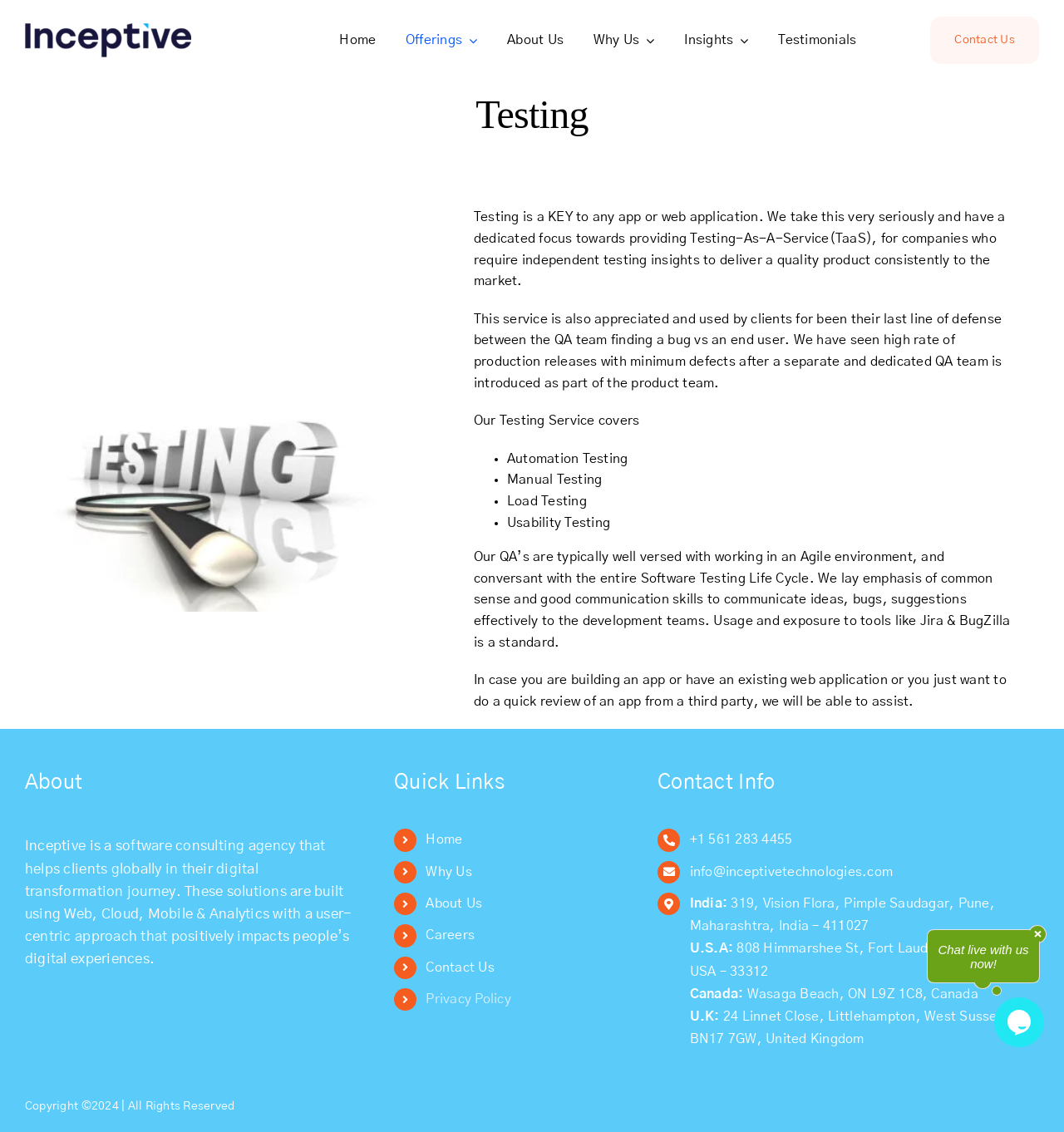Locate the bounding box coordinates of the clickable element to fulfill the following instruction: "Click on the 'About Us' link in the navigation menu". Provide the coordinates as four float numbers between 0 and 1 in the format [left, top, right, bottom].

[0.477, 0.021, 0.53, 0.05]